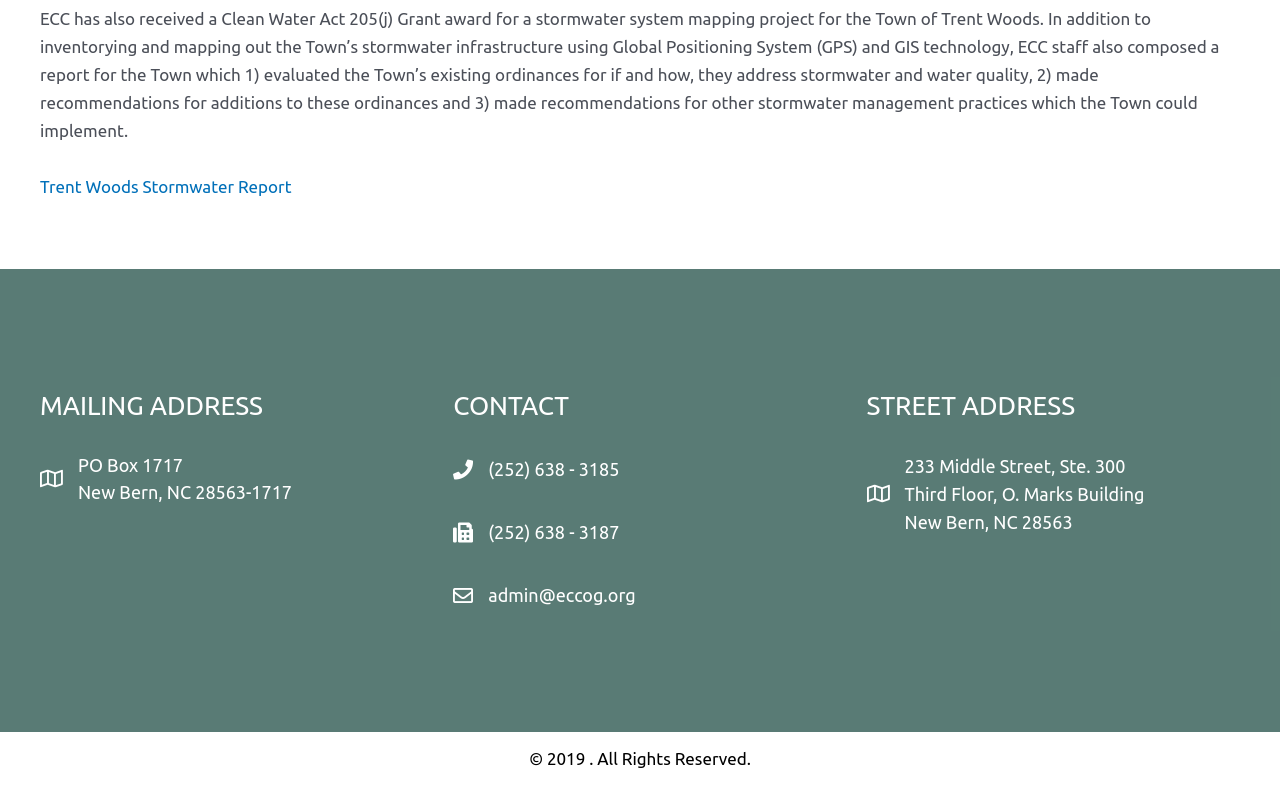Given the following UI element description: "admin@eccog.org", find the bounding box coordinates in the webpage screenshot.

[0.381, 0.726, 0.497, 0.76]